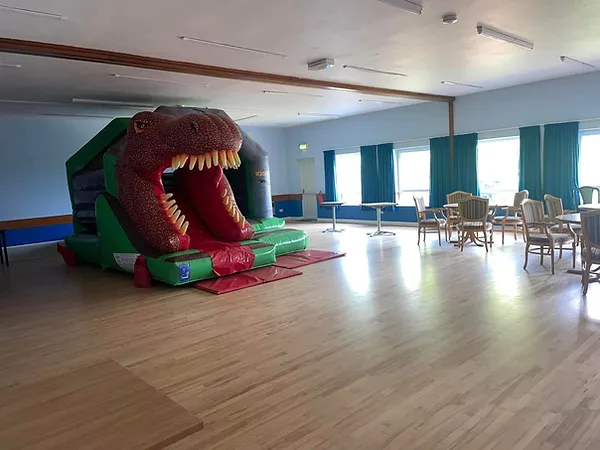Create a detailed narrative of what is happening in the image.

The image captures an inviting hall setting, showcasing a vibrant inflatable bouncy castle designed to resemble a dinosaur, prominently positioned in the center. This playful structure, with its large, open mouth and colorful detailing, adds a whimsical touch to the otherwise spacious venue. Surrounding the bouncy castle, the hall features a polished wooden floor and well-lit atmosphere, complemented by large windows dressed in teal curtains that allow ample natural light to filter in. 

In the background, a few tables and chairs are arranged neatly, suggesting the hall is well-suited for various events such as parties, meetings, or gatherings. This setting emphasizes both fun and functionality, making it an ideal space for hosting memorable occasions.